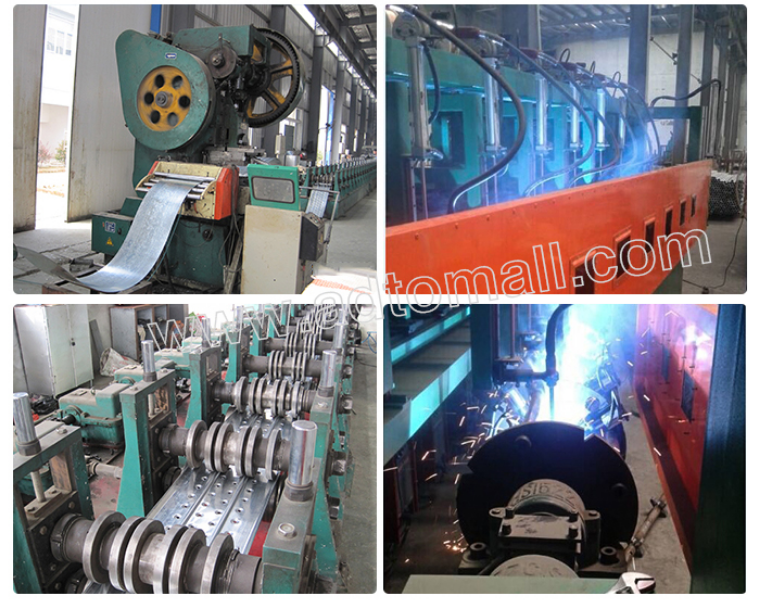Use the details in the image to answer the question thoroughly: 
What is the significance of the welding sparks in the image?

The bright arc of welding sparks in the top-right section of the image suggests that the equipment is engaged in welding components together, which is a critical step in ensuring the structural integrity of the final product, as it requires the fusion of separate parts into a single, cohesive unit.